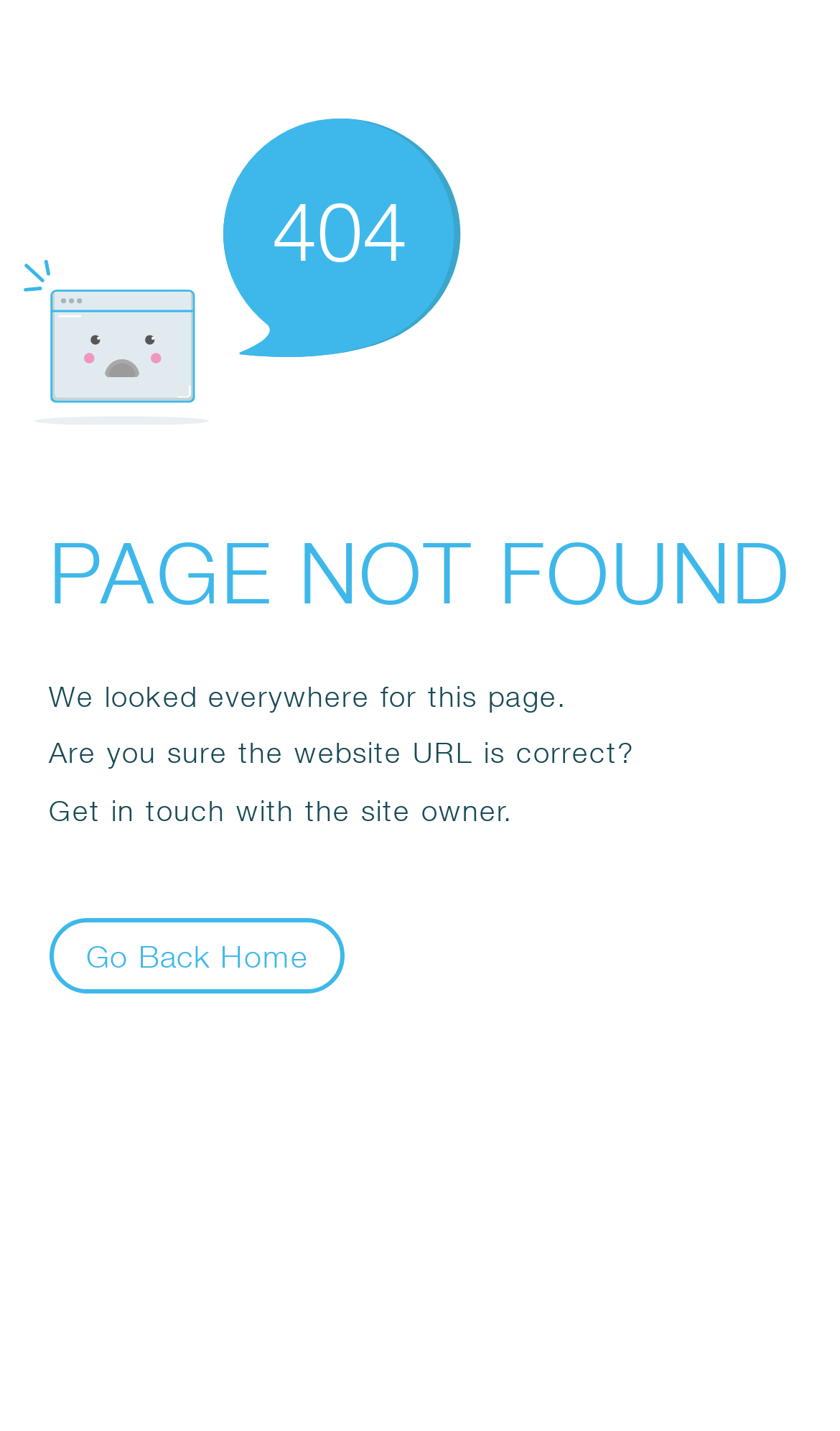What is the error code displayed?
Using the image as a reference, answer with just one word or a short phrase.

404